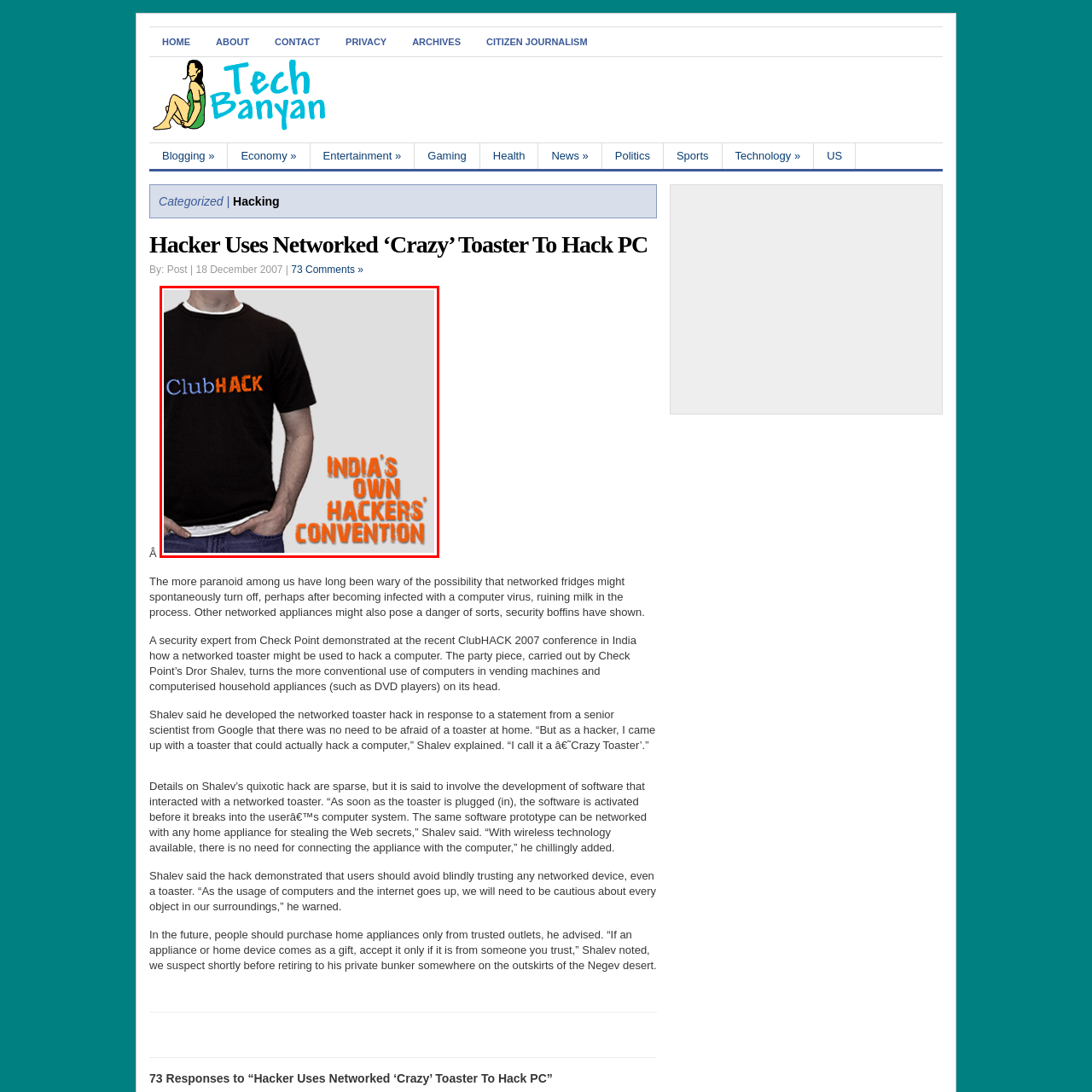Pay attention to the image encased in the red boundary and reply to the question using a single word or phrase:
What is the cultural significance of the ClubHACK convention?

India's own hackers' convention